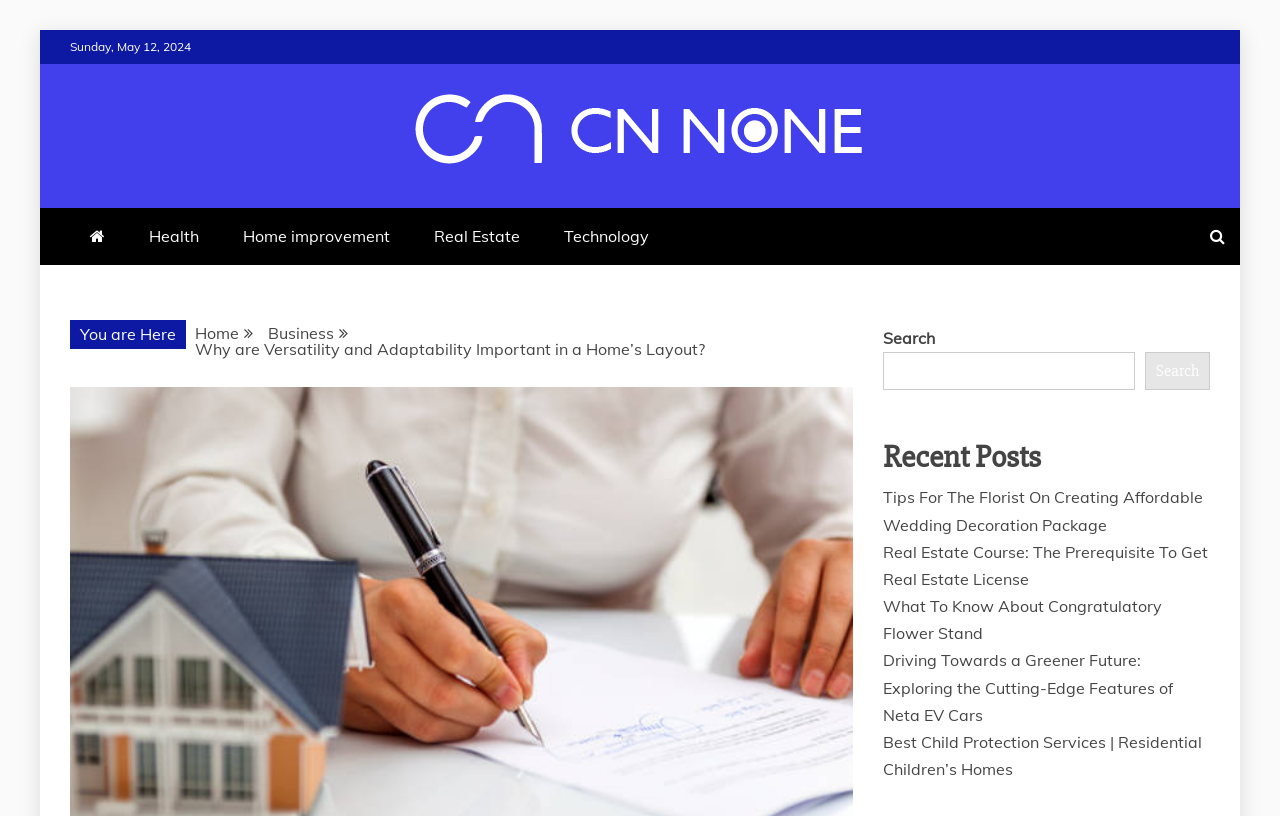Please identify the bounding box coordinates of the element that needs to be clicked to perform the following instruction: "Check recent posts".

[0.69, 0.527, 0.945, 0.594]